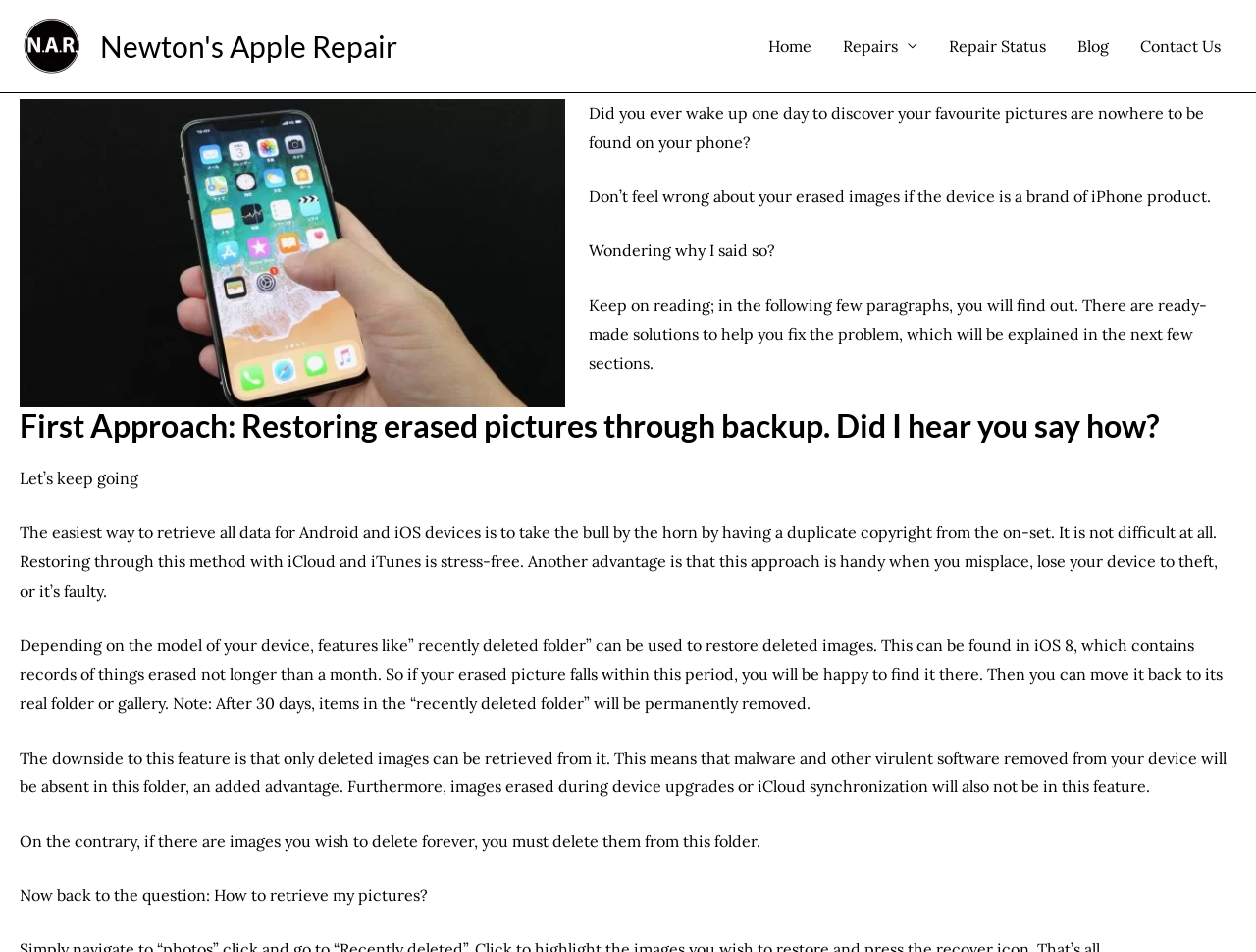Determine the bounding box coordinates of the clickable element to achieve the following action: 'Read 'Blog''. Provide the coordinates as four float values between 0 and 1, formatted as [left, top, right, bottom].

[0.845, 0.0, 0.895, 0.097]